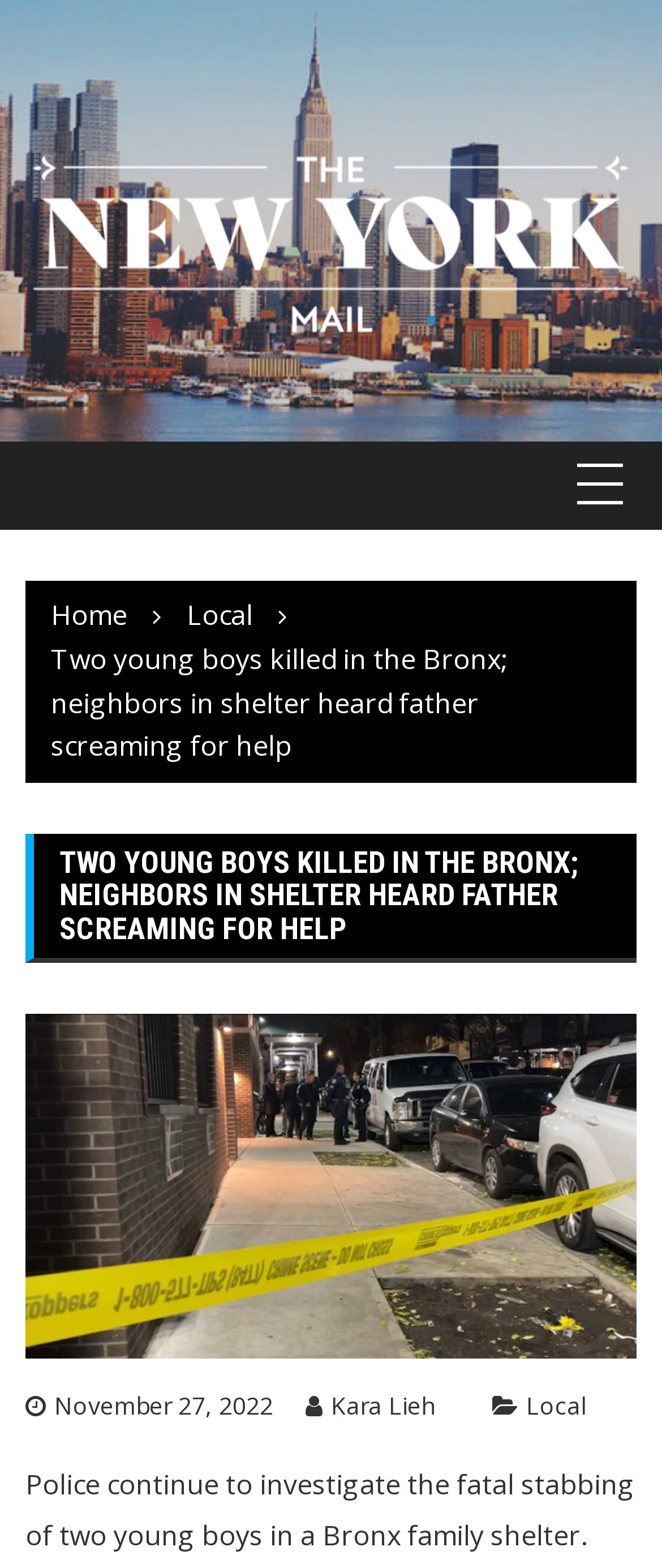What is the type of shelter where the incident happened?
Look at the image and provide a detailed response to the question.

From the sentence 'Police continue to investigate the fatal stabbing of two young boys in a Bronx family shelter.', we can infer that the type of shelter where the incident happened is a family shelter.